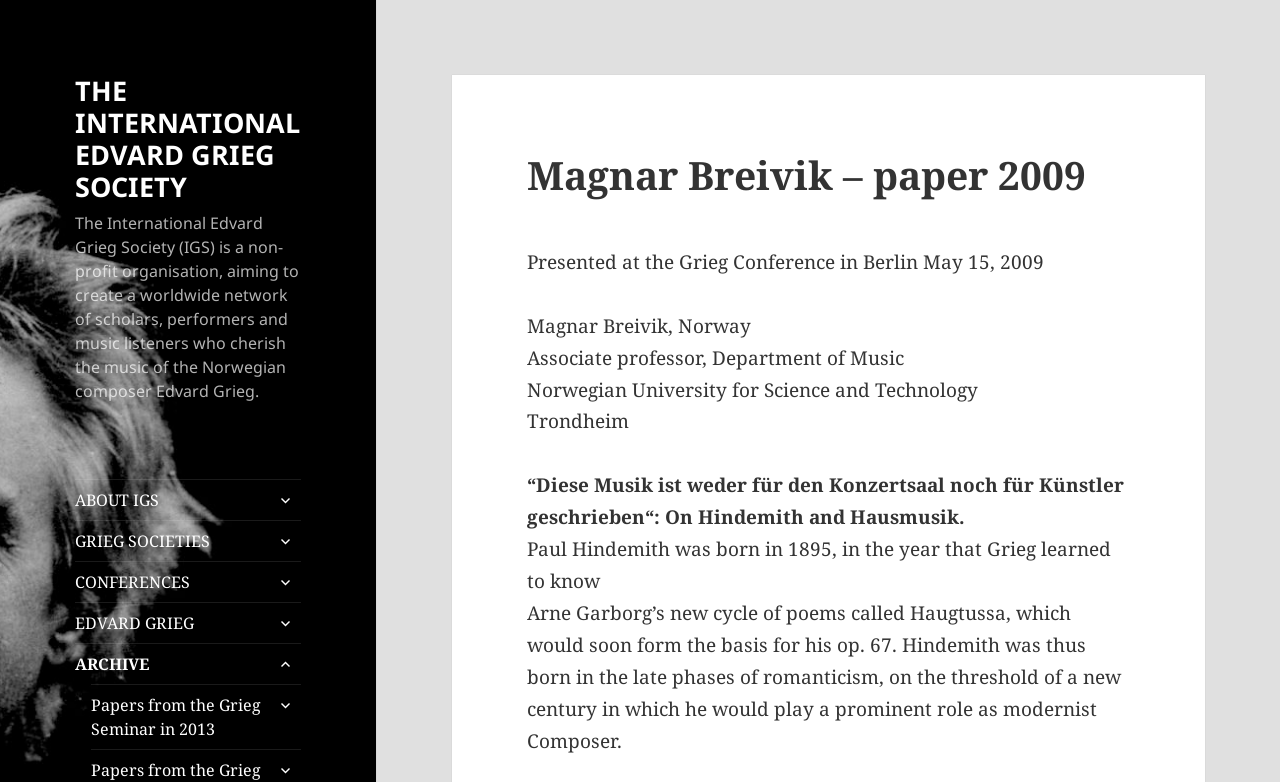Who is the author of the paper?
Using the visual information, reply with a single word or short phrase.

Magnar Breivik